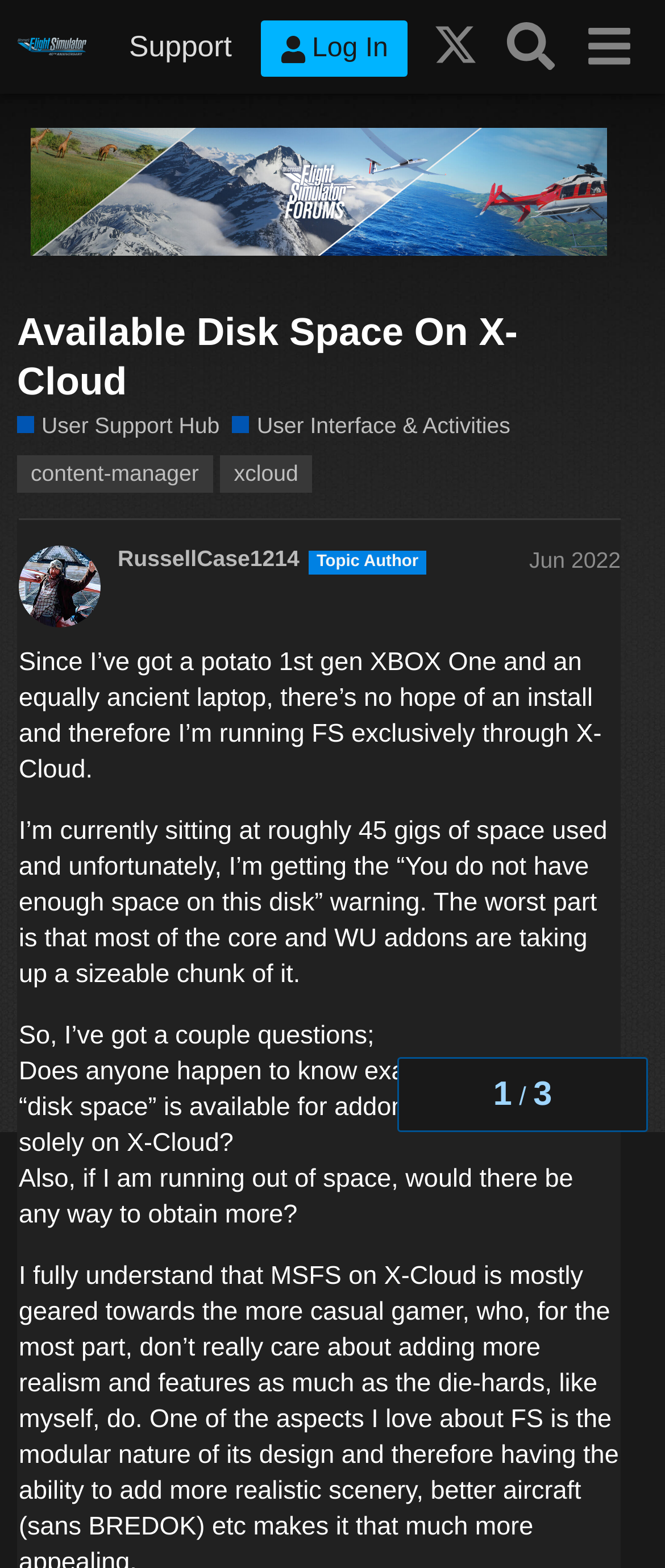Determine the bounding box coordinates for the clickable element to execute this instruction: "Click on the 'Twitter' link". Provide the coordinates as four float numbers between 0 and 1, i.e., [left, top, right, bottom].

[0.631, 0.005, 0.741, 0.052]